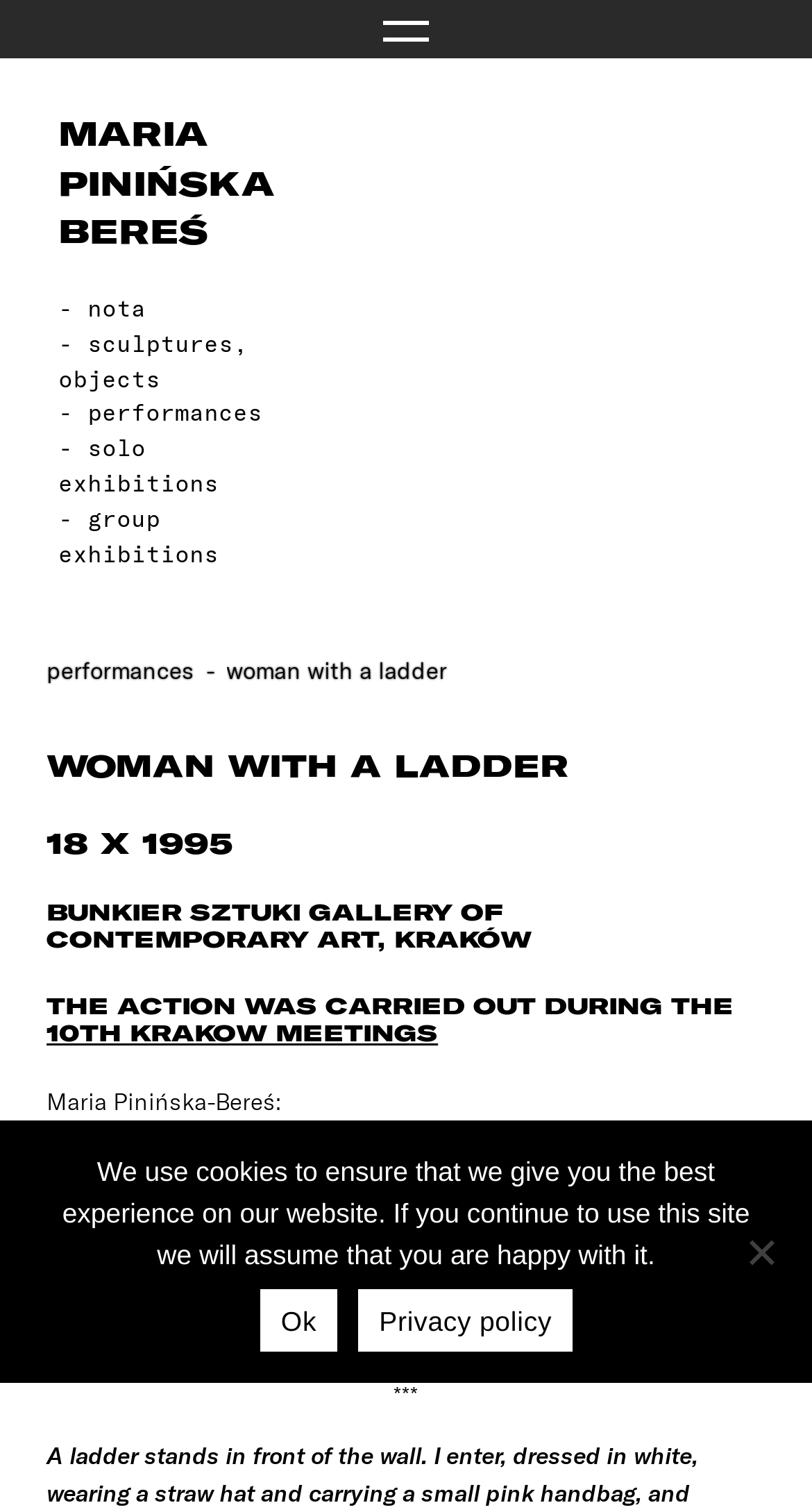What is the name of the artist?
Make sure to answer the question with a detailed and comprehensive explanation.

The answer can be found in the heading 'MARIA PINIŃSKA BEREŚ' at the top of the webpage, which suggests that the webpage is about the artist Maria Pinińska-Bereś.